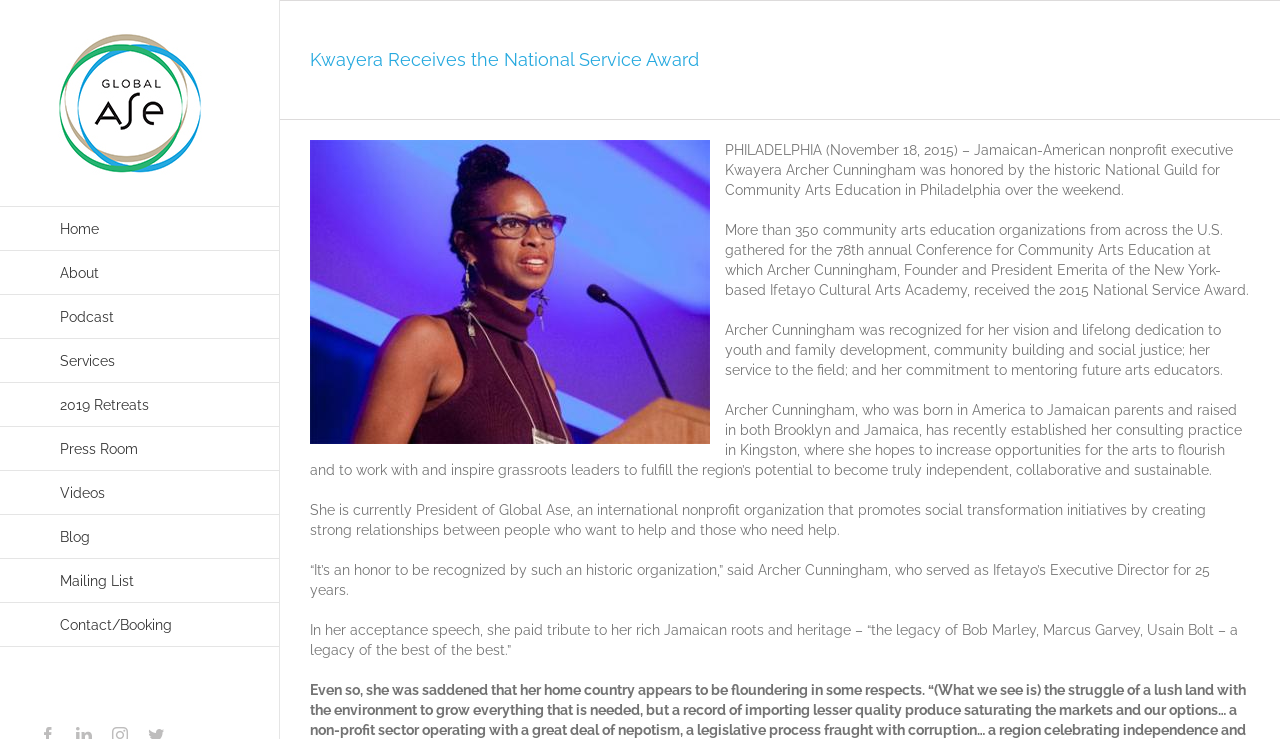Please identify the bounding box coordinates of the area that needs to be clicked to follow this instruction: "Click the Global Ase Logo".

[0.031, 0.042, 0.172, 0.237]